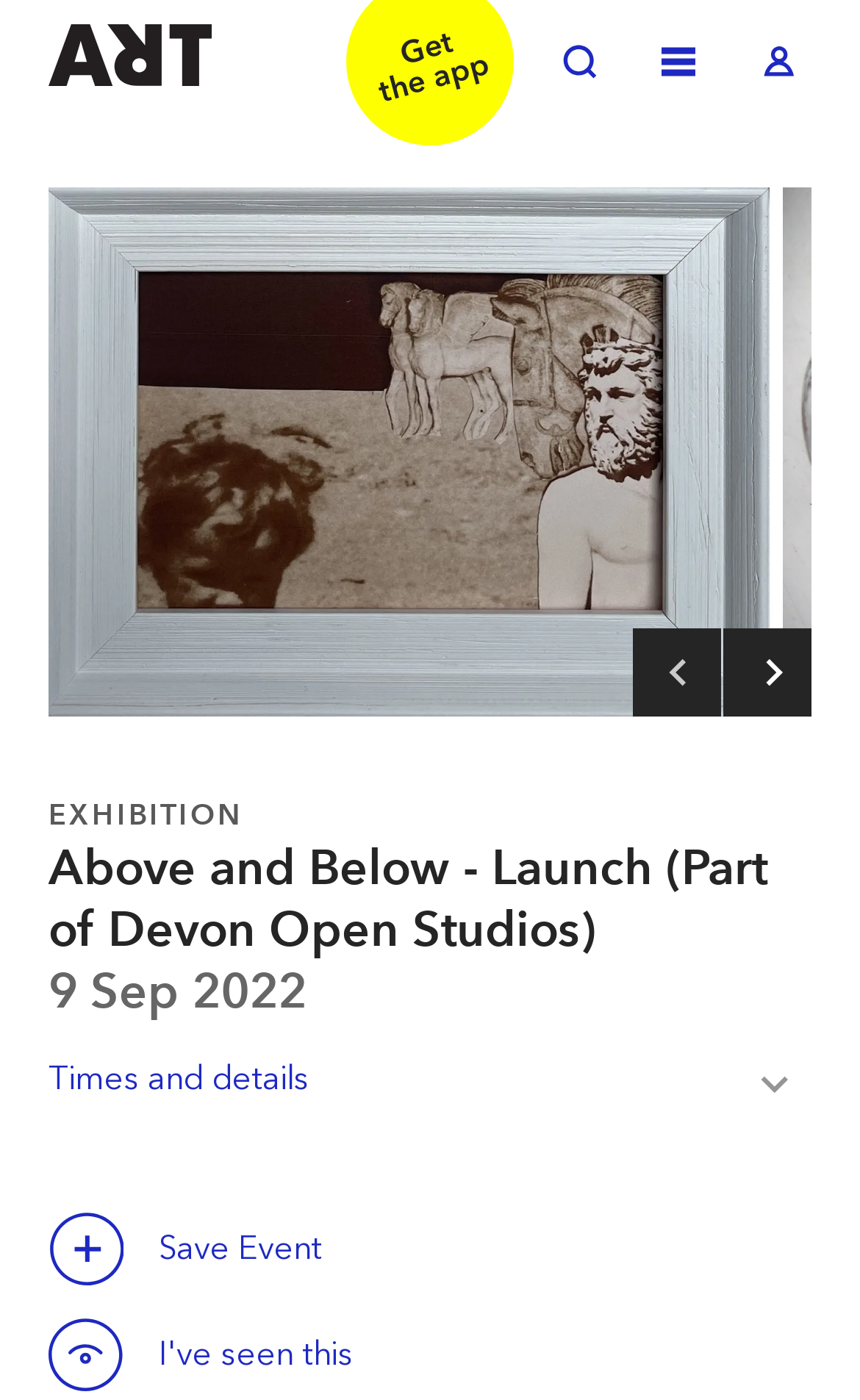Present a detailed account of what is displayed on the webpage.

The webpage is promoting an exhibition launch event called "Above and Below" at the Artizan Collective Gallery in Torquay, which is part of the Devon Open Studios. 

At the top left of the page, there are three links: "Welcome to ArtRabbit", "Toggle Search", and "Toggle Menu", followed by "Toggle Log in" at the top right. 

Below these links, there is a large image, "Postcards From A Mythical Childhood - Becky Nuttall", which takes up most of the page's width. 

To the left of the image, there are three headings stacked vertically. The first heading reads "EXHIBITION", the second is the title of the event "Above and Below - Launch (Part of Devon Open Studios)", and the third is the date "9 Sep 2022". 

Underneath the headings, there are two buttons: "Times and details Toggle" and "Save this event". The "Save this event" button is duplicated, with the second instance located at the bottom left of the page. Next to the second "Save this event" button, there is a static text "Save Event".